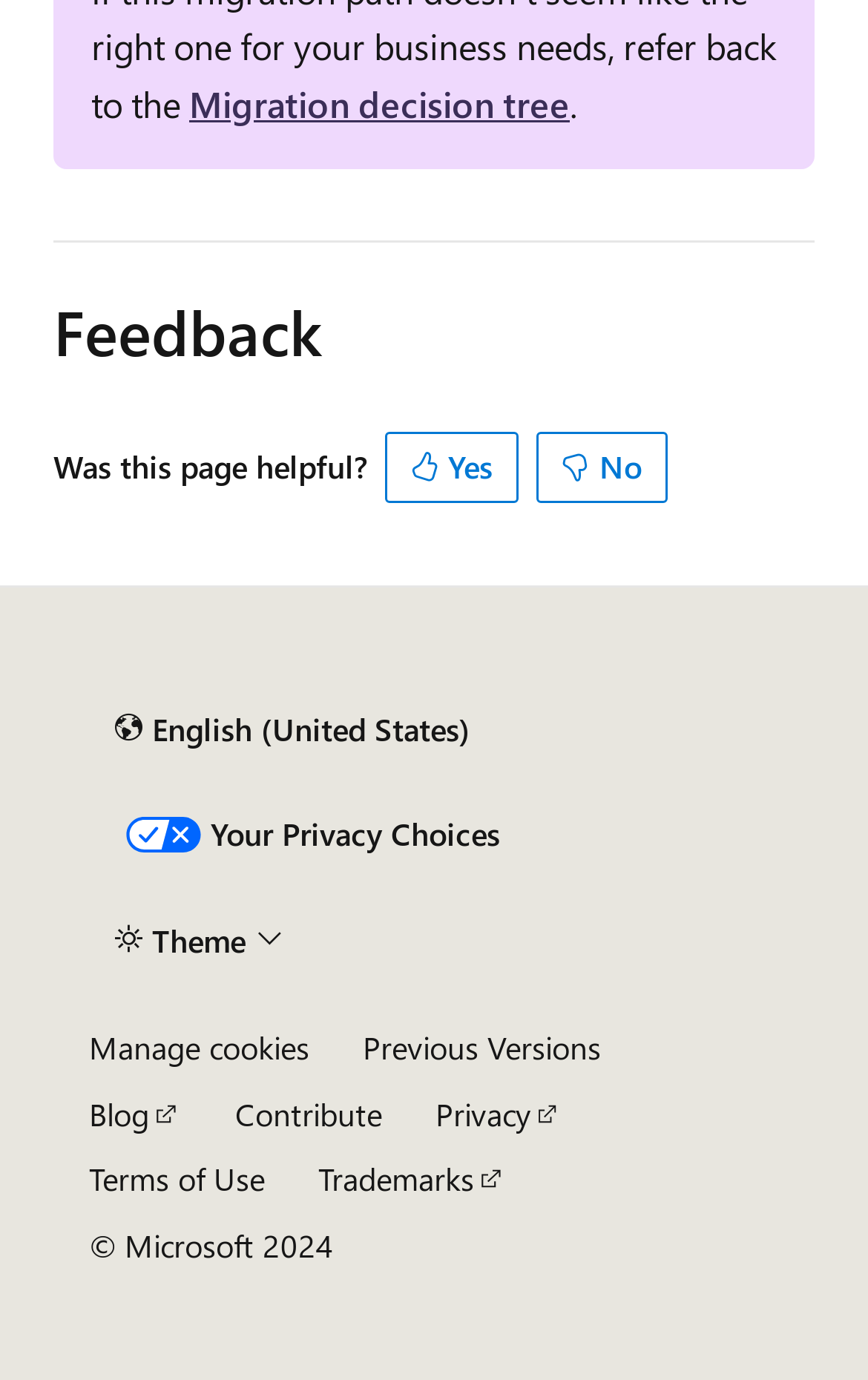Highlight the bounding box of the UI element that corresponds to this description: "Terms of Use".

[0.103, 0.839, 0.305, 0.87]